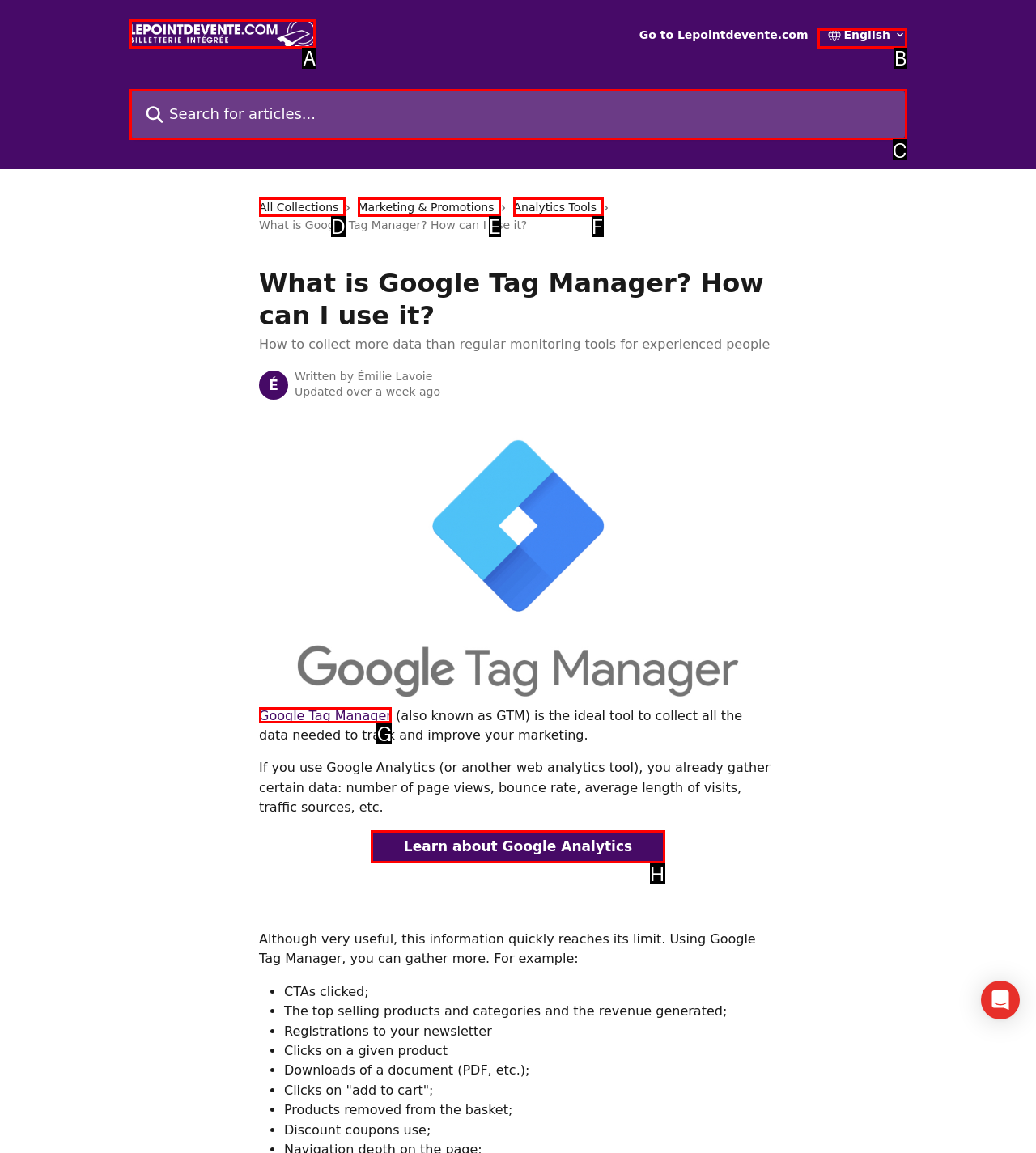Select the option that matches this description: All Collections
Answer by giving the letter of the chosen option.

D